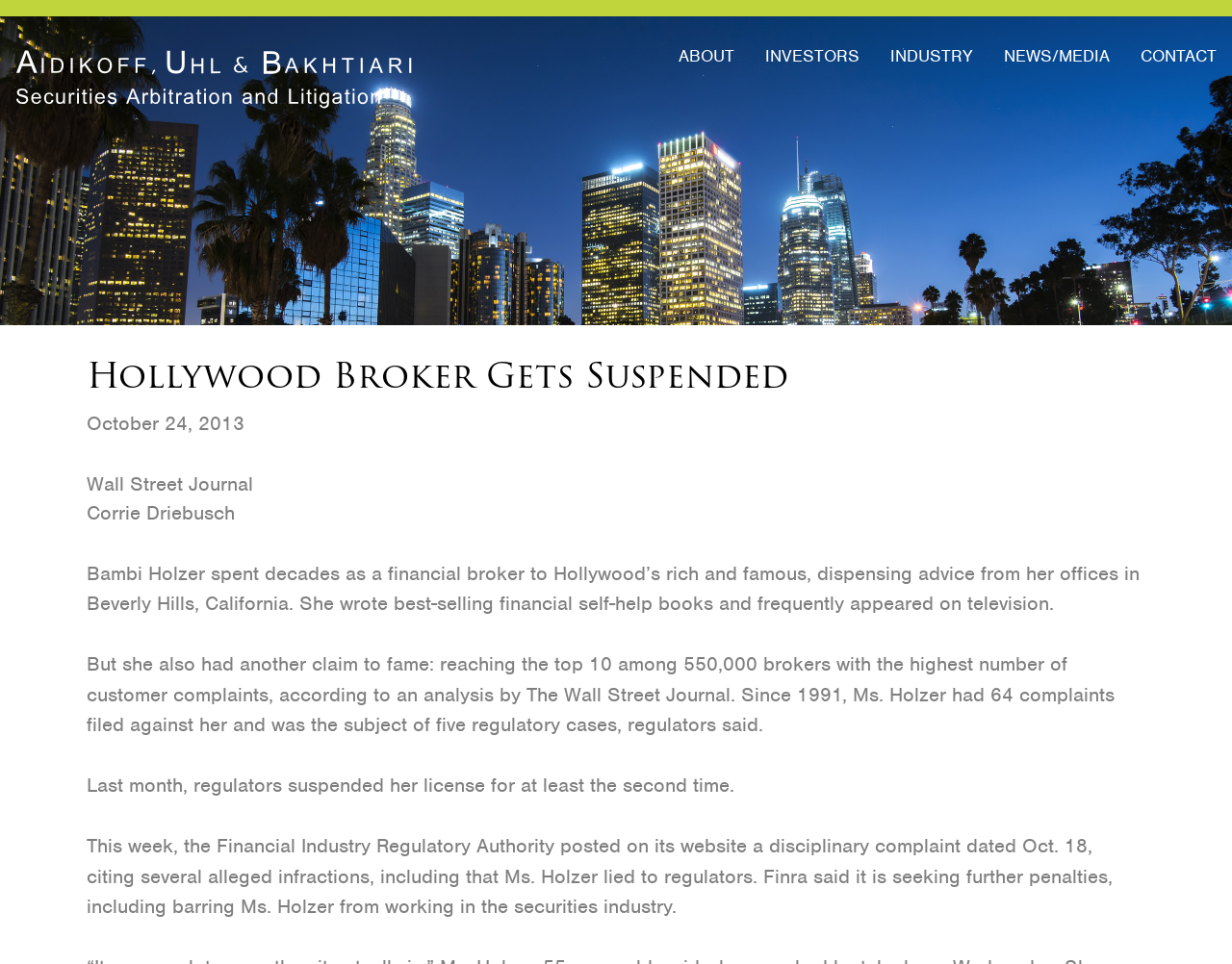Answer the following query with a single word or phrase:
How many customer complaints did Bambi Holzer have?

64